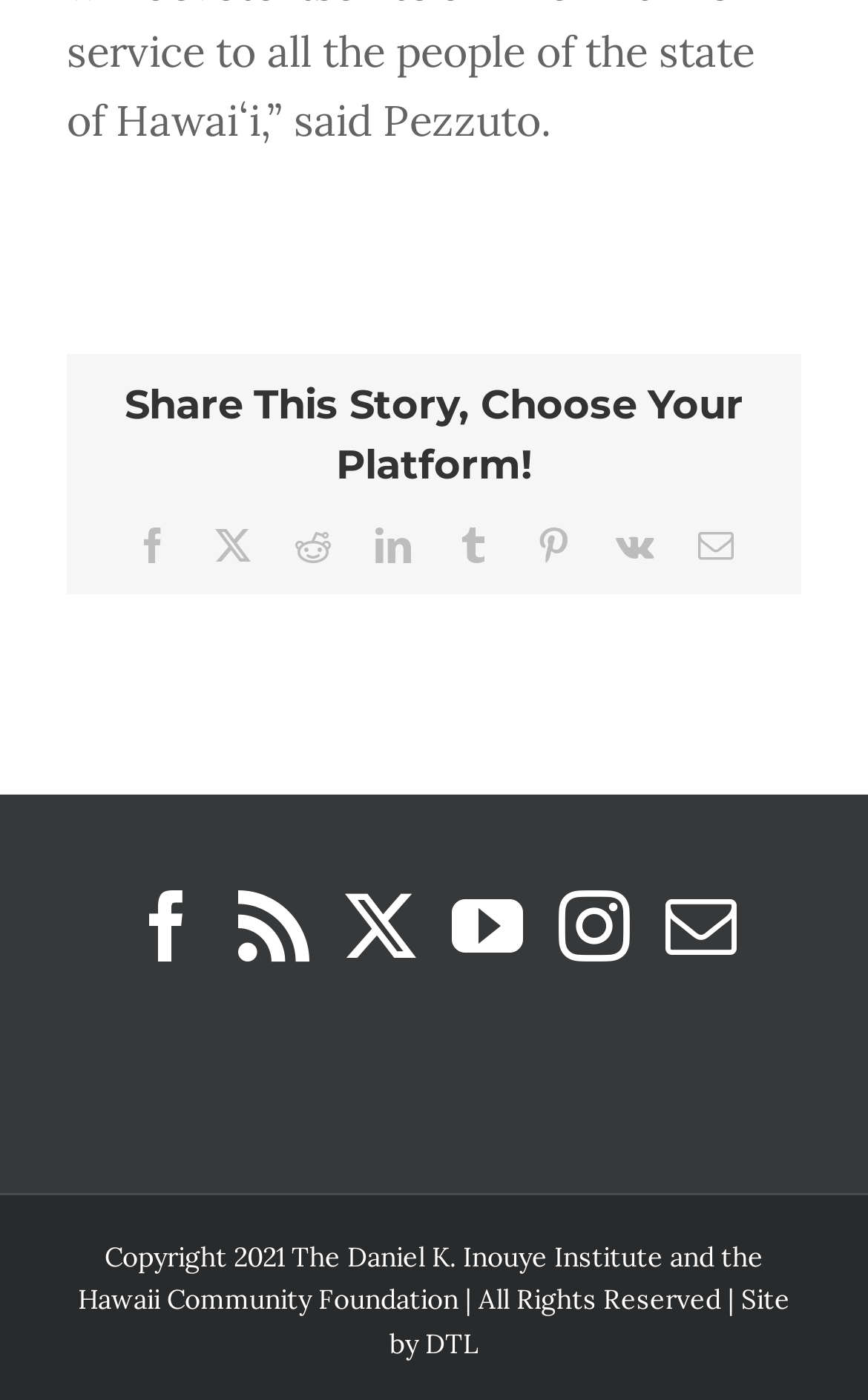Identify the bounding box coordinates for the region of the element that should be clicked to carry out the instruction: "Subscribe to our RSS feed". The bounding box coordinates should be four float numbers between 0 and 1, i.e., [left, top, right, bottom].

[0.274, 0.636, 0.356, 0.687]